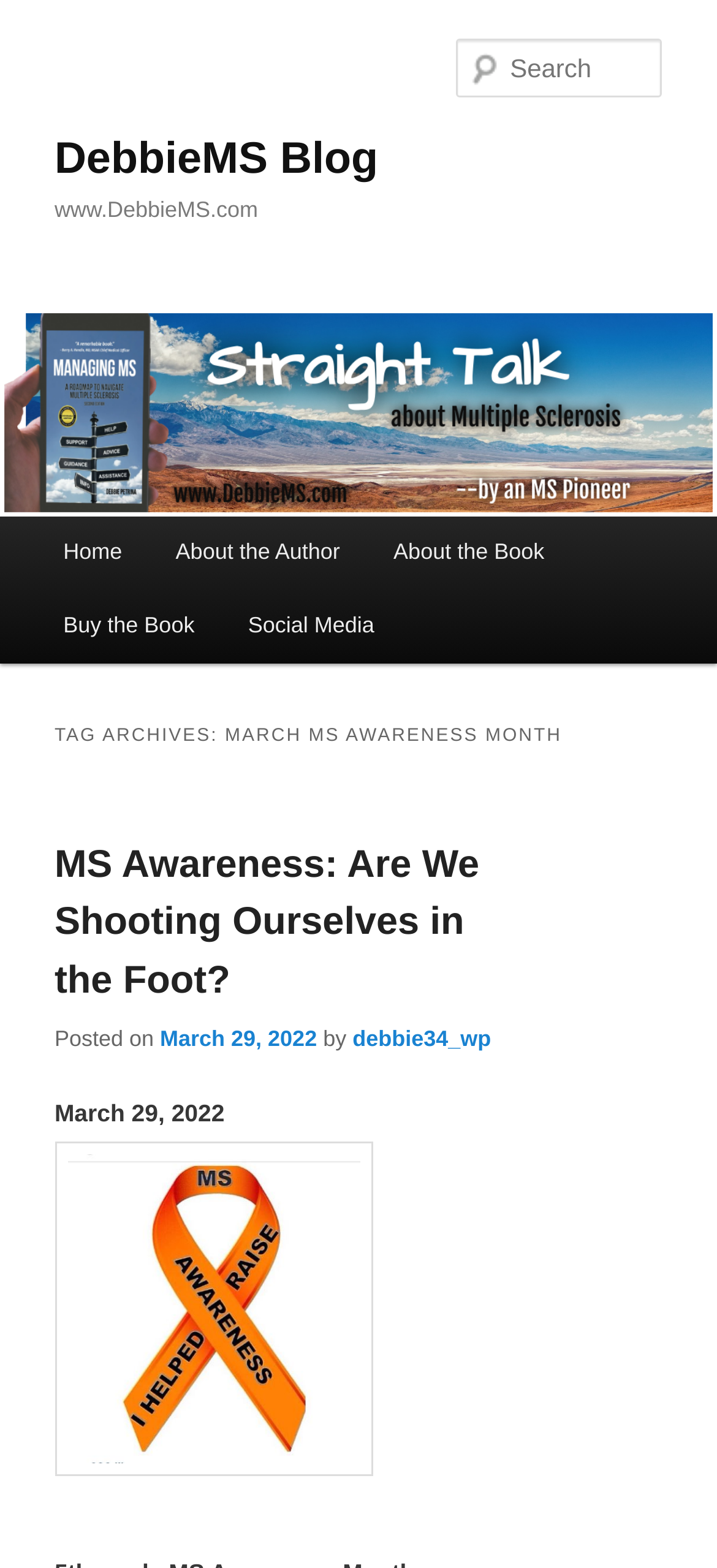Based on the visual content of the image, answer the question thoroughly: Who is the author of the latest article?

The author of the latest article can be found in the link element with the text 'debbie34_wp' which is located below the title of the latest article.